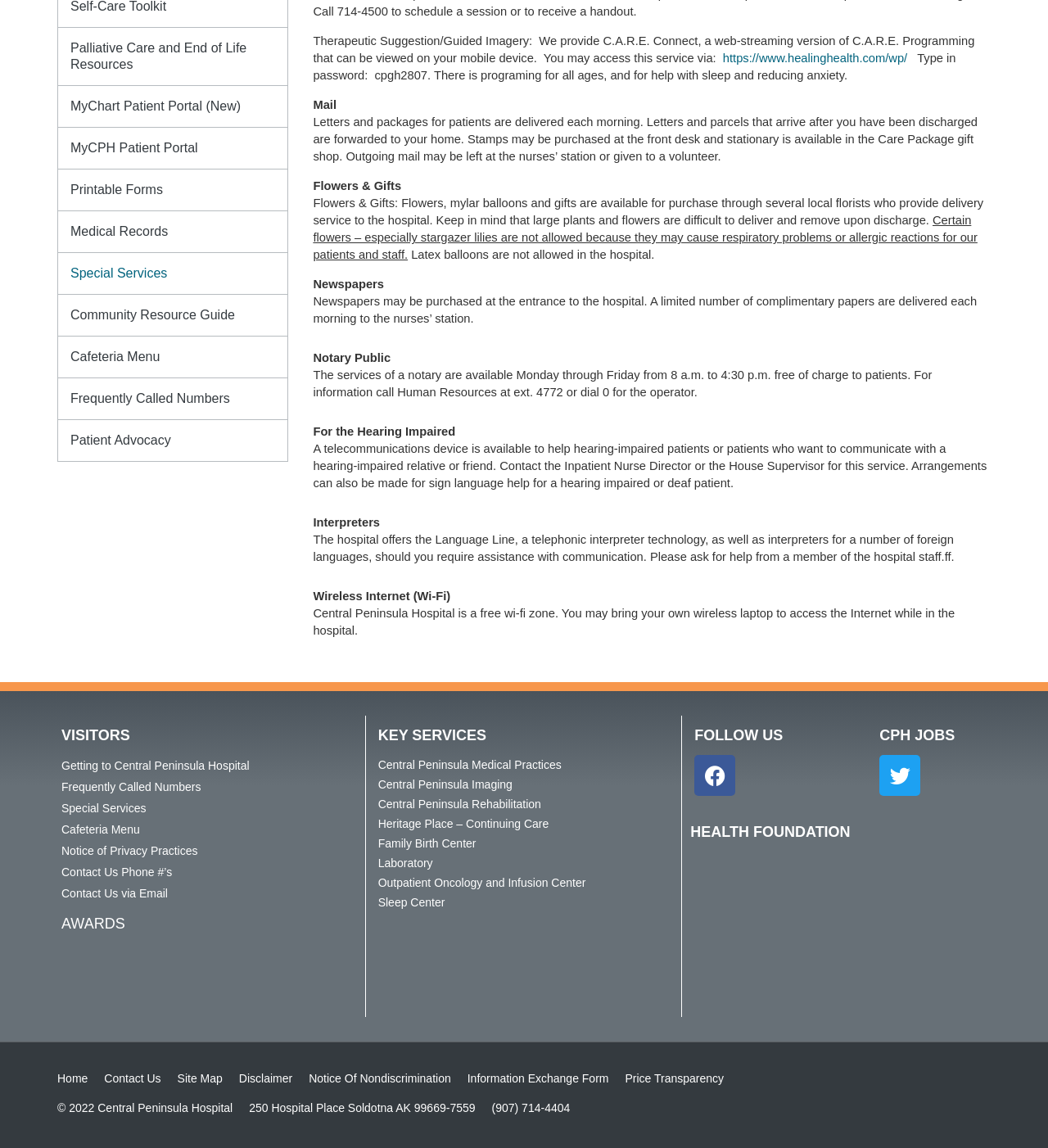Using the given element description, provide the bounding box coordinates (top-left x, top-left y, bottom-right x, bottom-right y) for the corresponding UI element in the screenshot: Disclaimer

[0.228, 0.929, 0.279, 0.949]